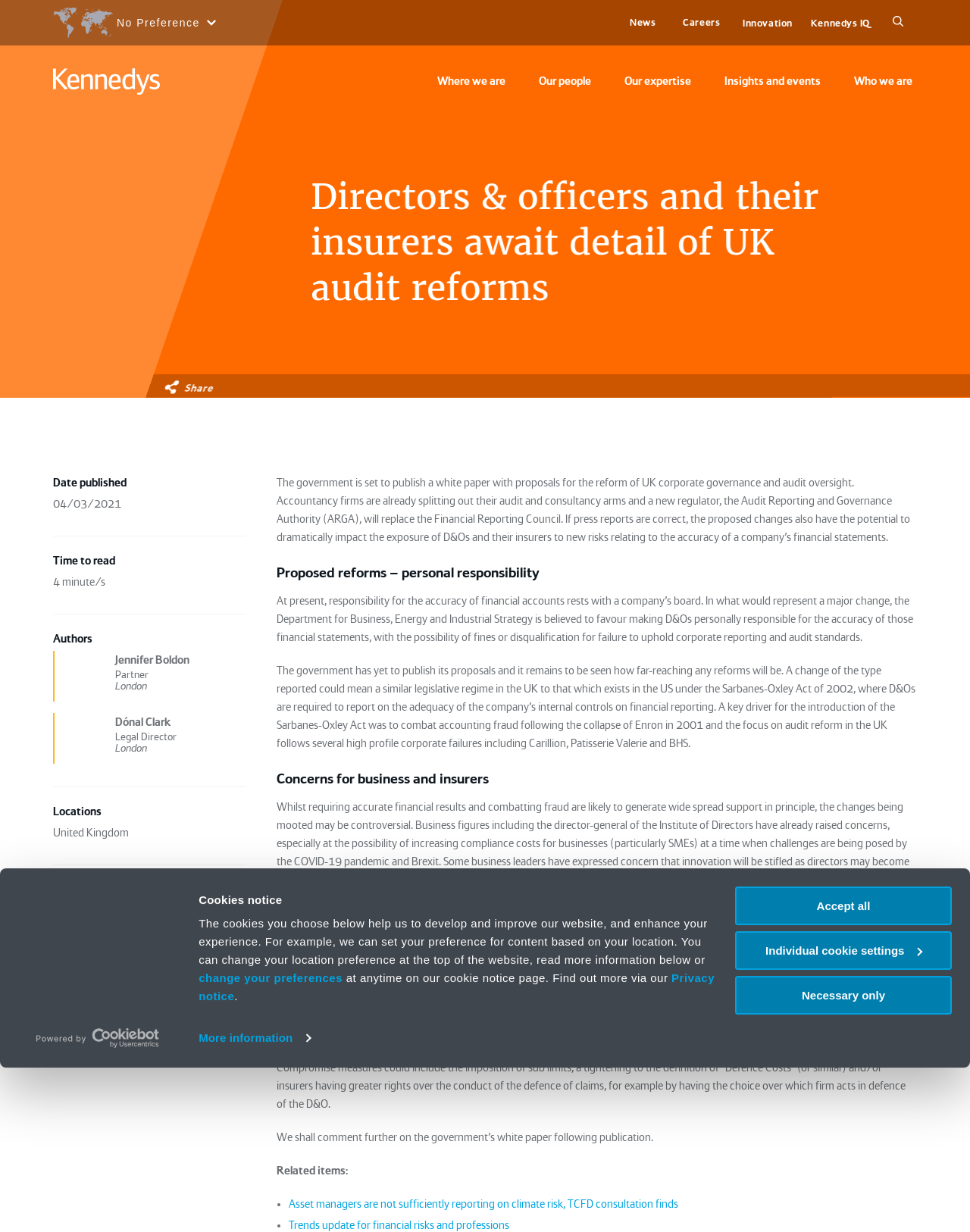What is the topic of the article?
Answer with a single word or short phrase according to what you see in the image.

UK audit reforms